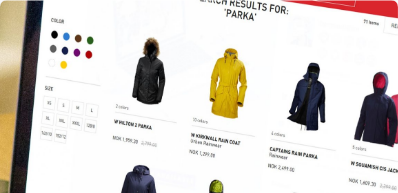Offer an in-depth description of the image.

The image showcases a digital interface displaying search results for the term "PARKA." On the left side, there are options to filter the results by color, featuring a selection of swatches. The main section highlights several products, including a black parka with a fur-lined hood, a vibrant yellow raincoat, and various other jackets. Each item is presented with its name and price, providing a comprehensive view for customers exploring their outerwear options. This layout emphasizes user-friendly navigation, making it simple for shoppers to find and select their desired styles.